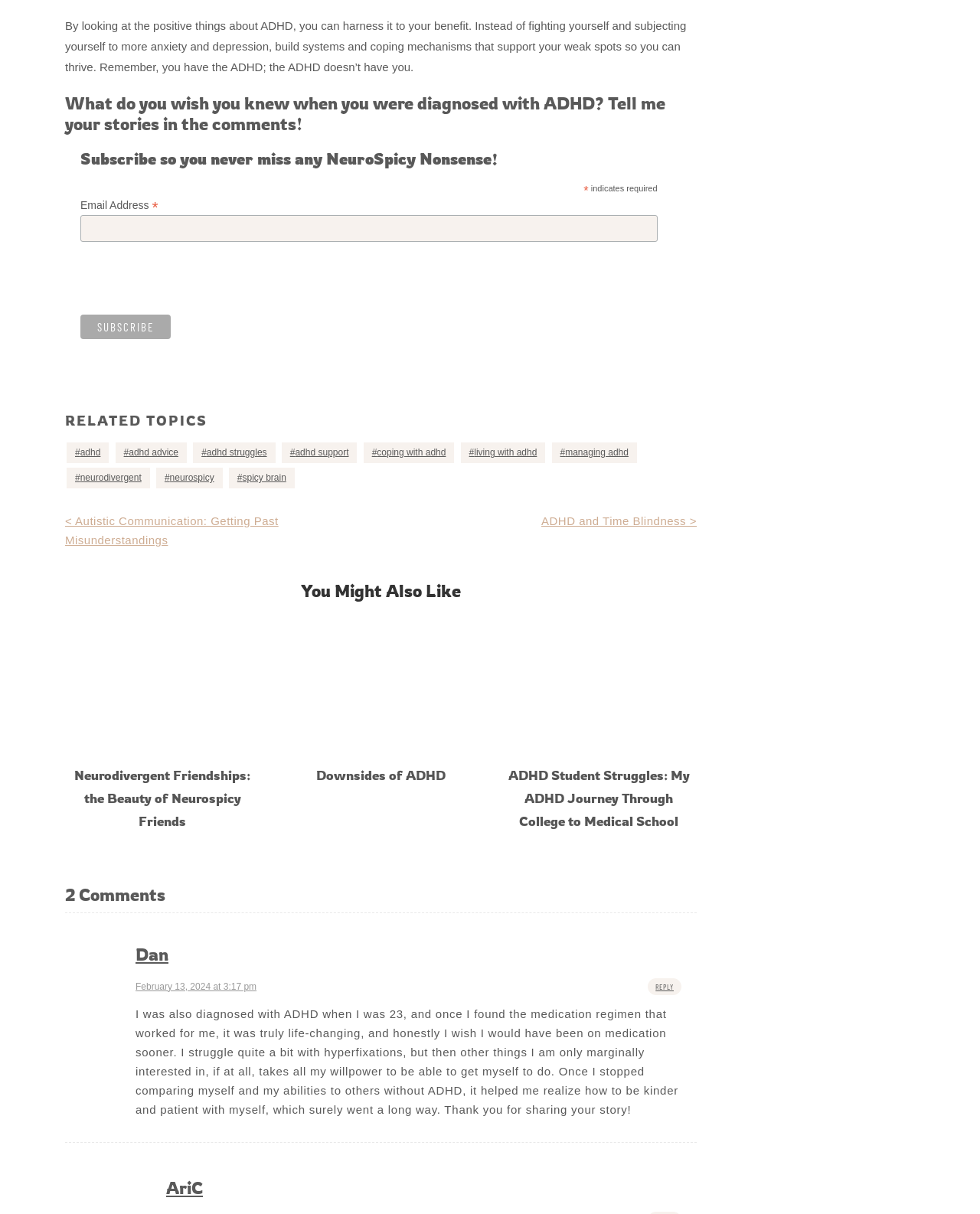How many related topics are listed on the webpage?
Answer the question with a single word or phrase, referring to the image.

7